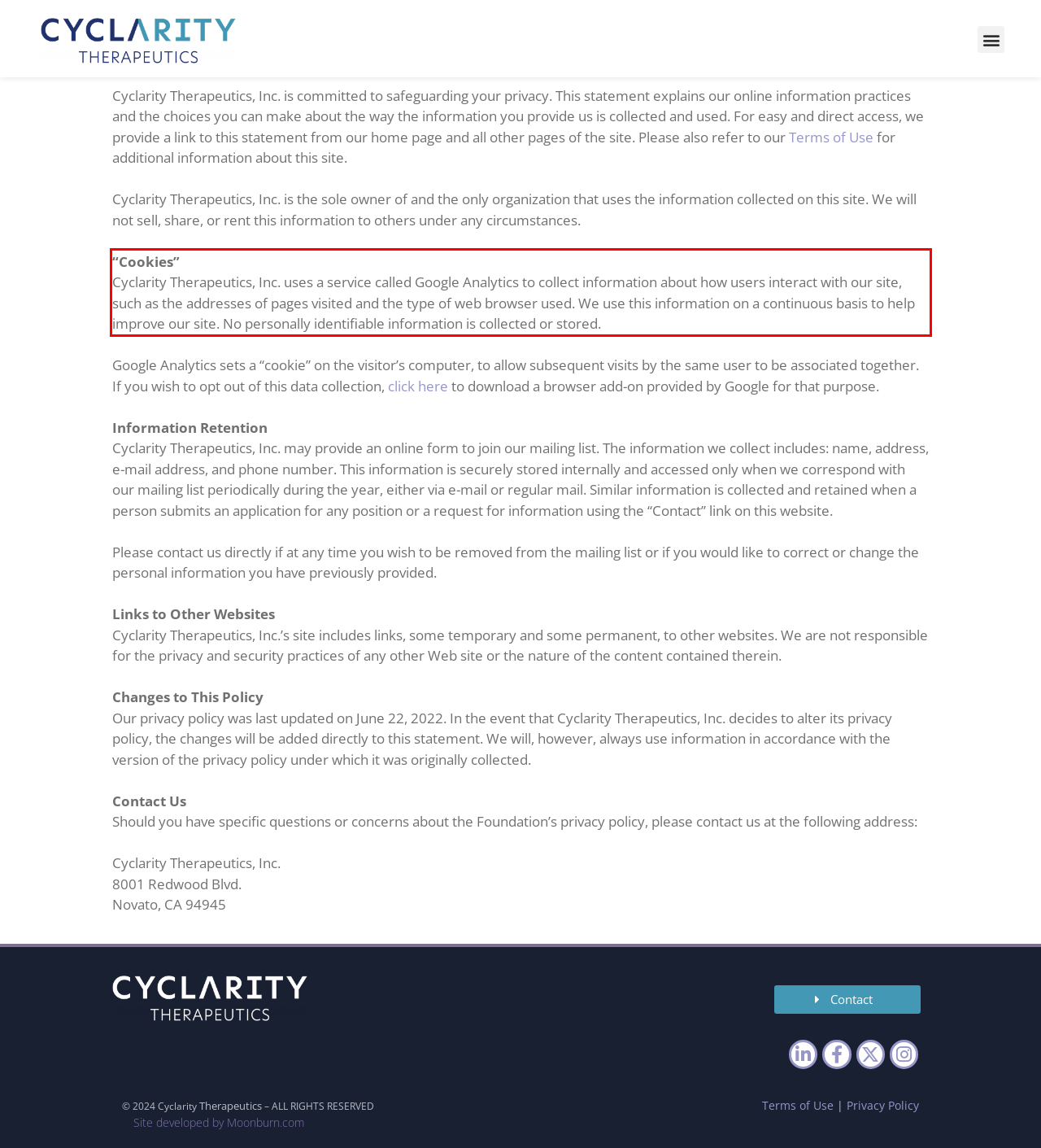You are looking at a screenshot of a webpage with a red rectangle bounding box. Use OCR to identify and extract the text content found inside this red bounding box.

“Cookies” Cyclarity Therapeutics, Inc. uses a service called Google Analytics to collect information about how users interact with our site, such as the addresses of pages visited and the type of web browser used. We use this information on a continuous basis to help improve our site. No personally identifiable information is collected or stored.